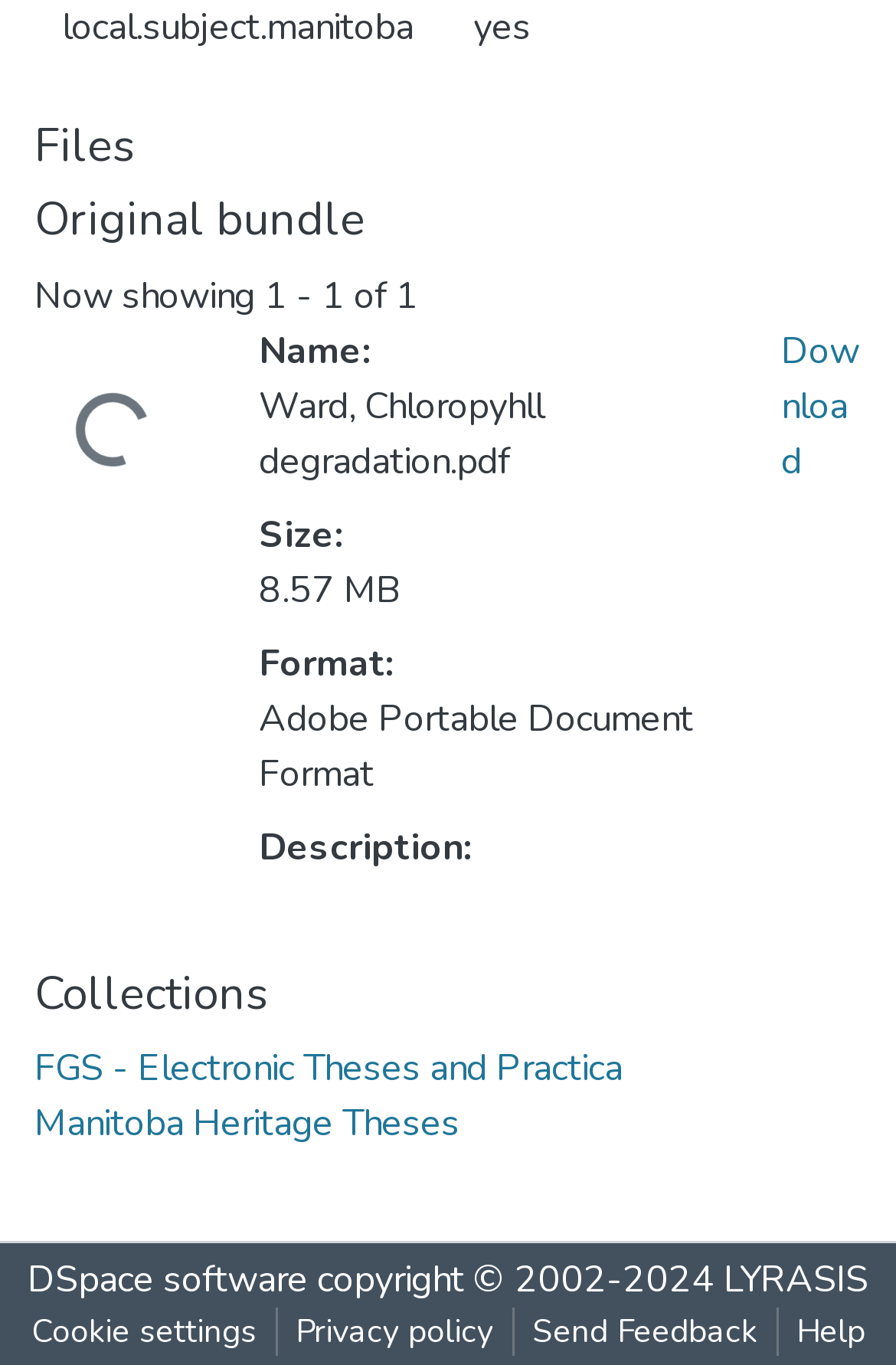Please find the bounding box for the following UI element description. Provide the coordinates in (top-left x, top-left y, bottom-right x, bottom-right y) format, with values between 0 and 1: LYRASIS

[0.808, 0.92, 0.969, 0.957]